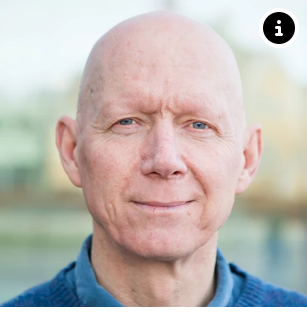Explain in detail what you see in the image.

The image shows a portrait of Johan Gaddefors, a professor of business administration. He is depicted with a calm expression, showcasing his bald head and light blue shirt under a navy blue sweater. The background is slightly blurred, suggesting an outdoor setting that enhances the professional yet approachable appearance of Professor Gaddefors. As a recognized academic, he has been a faculty member since July 1, 2019, focusing his research on rural entrepreneurship, where he examines the entrepreneurial process within communities. His inauguration lecture is anticipated to delve into themes of entrepreneurship in rural areas, illustrating his commitment to this vital field of study. A small informational button icon suggests additional context about his work or related content.